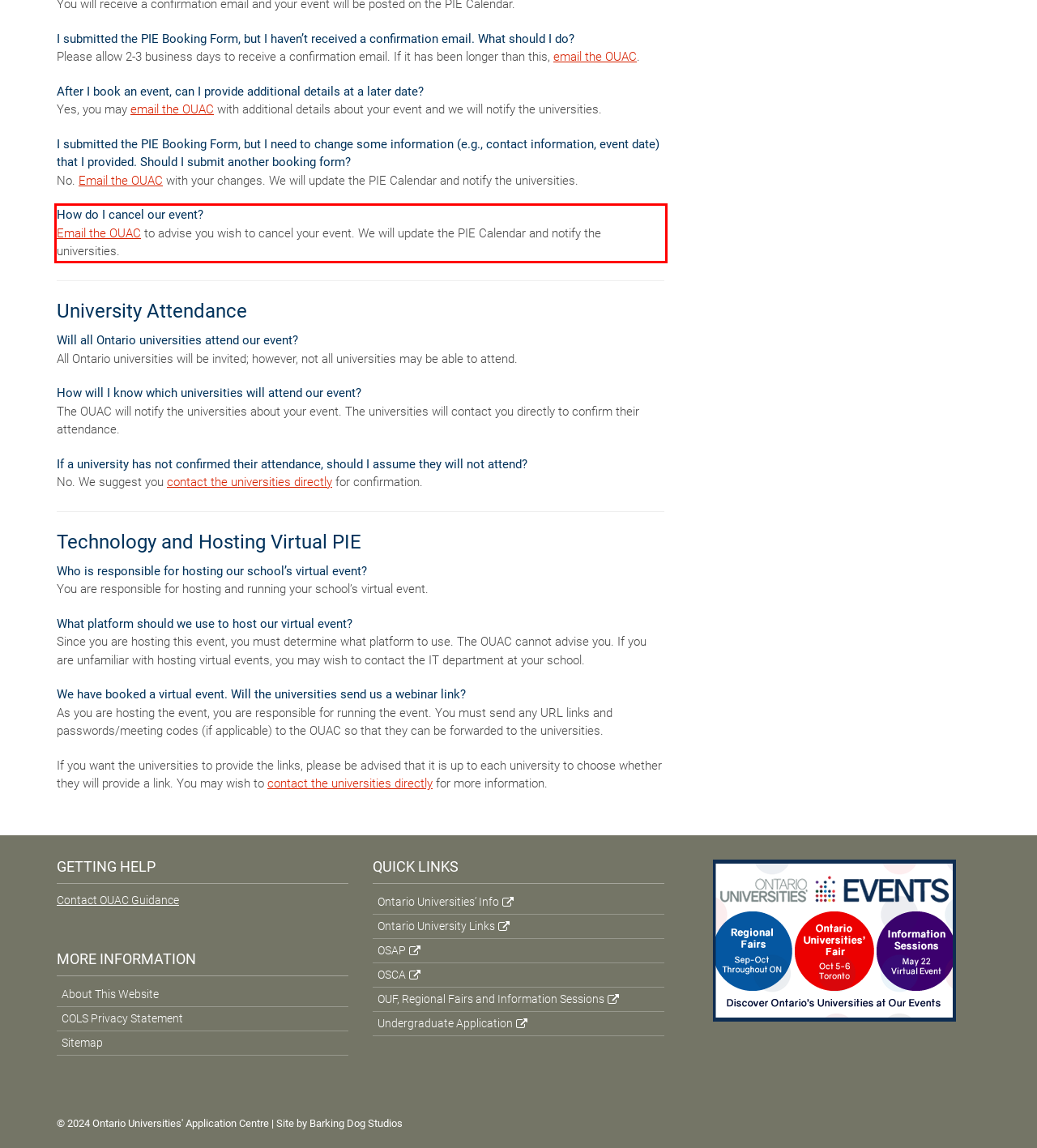Observe the screenshot of the webpage, locate the red bounding box, and extract the text content within it.

How do I cancel our event? Email the OUAC to advise you wish to cancel your event. We will update the PIE Calendar and notify the universities.